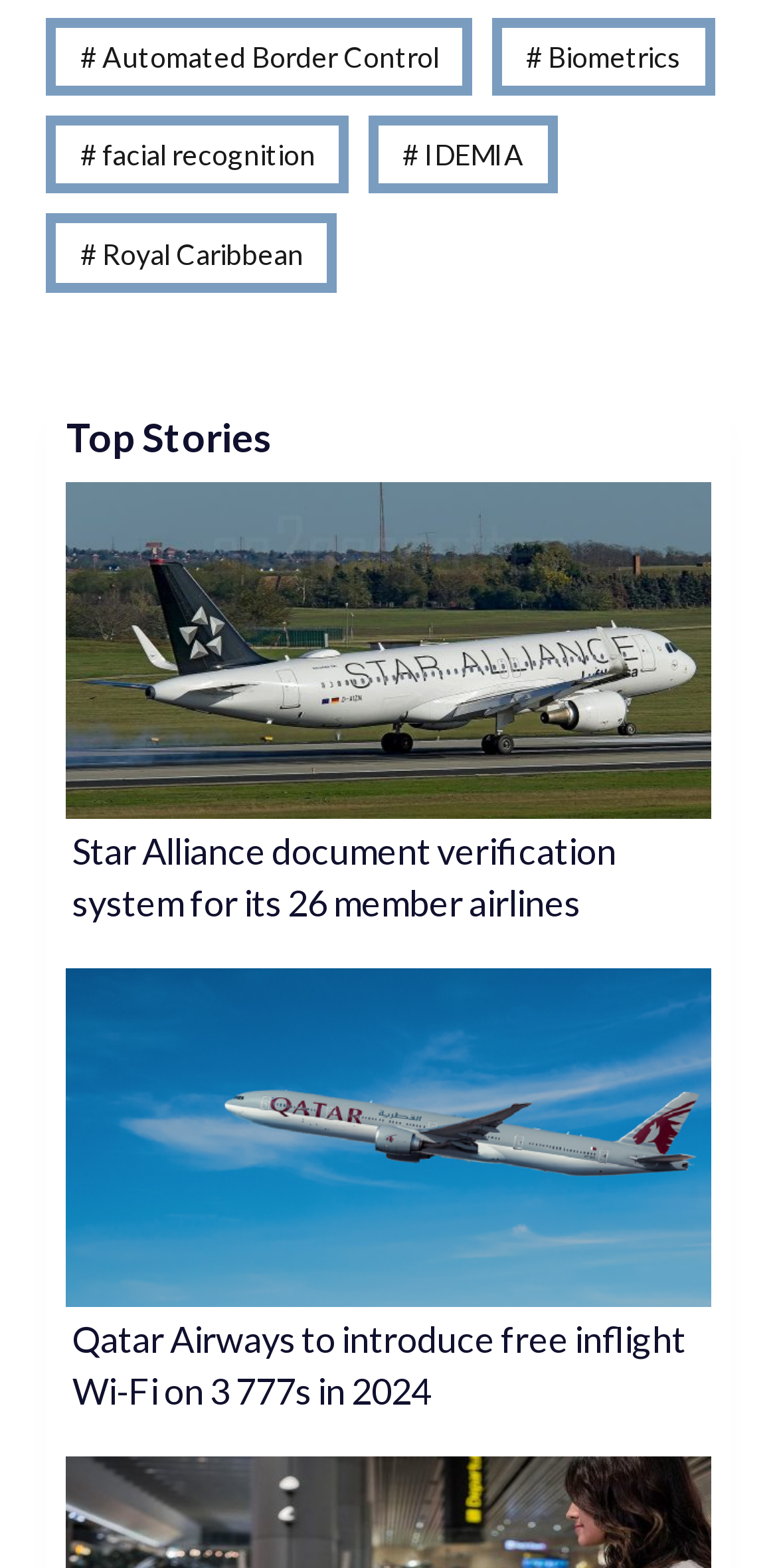Using the webpage screenshot and the element description # Automated Border Control, determine the bounding box coordinates. Specify the coordinates in the format (top-left x, top-left y, bottom-right x, bottom-right y) with values ranging from 0 to 1.

[0.06, 0.011, 0.608, 0.061]